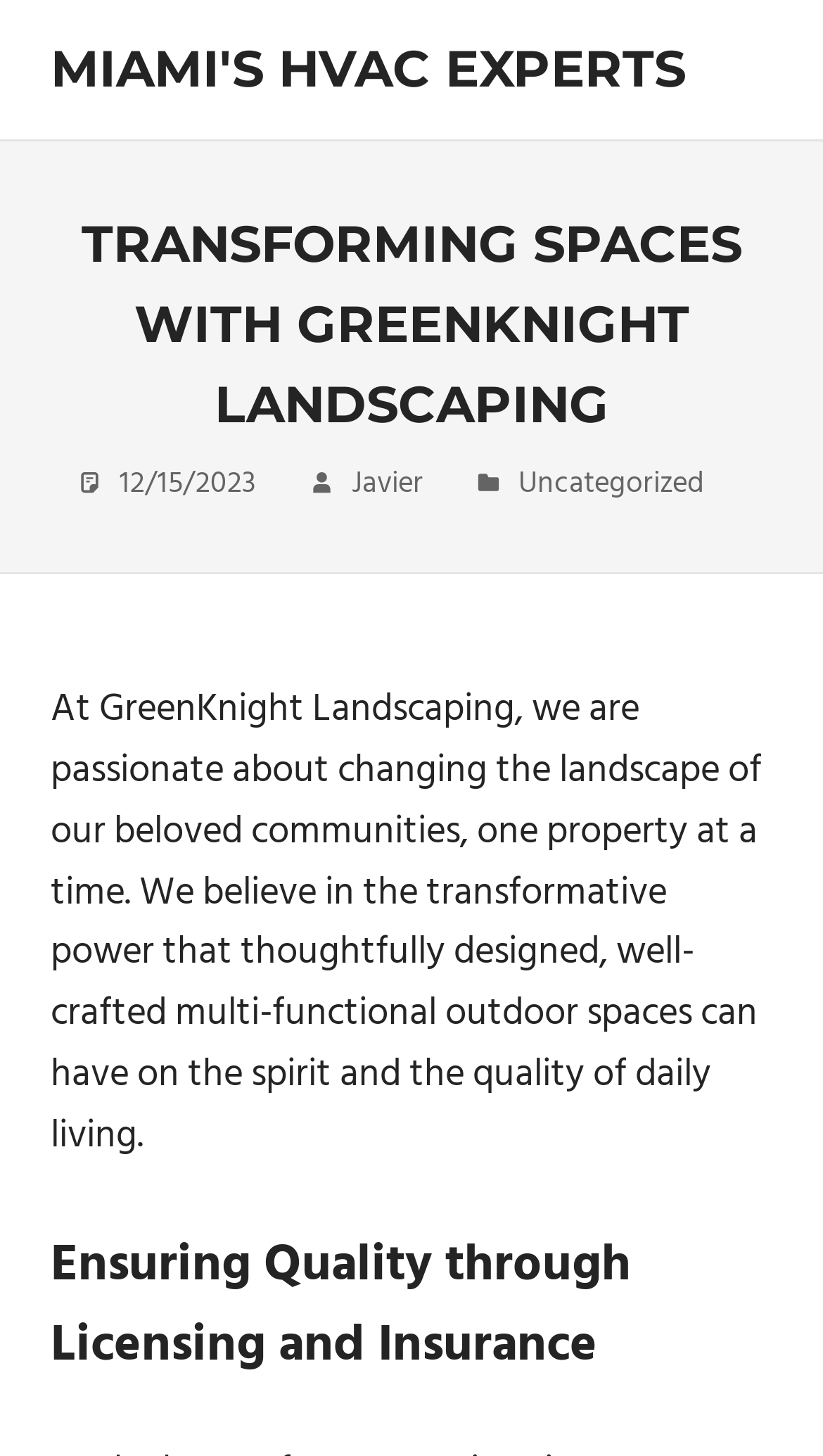Based on the description "12/15/2023", find the bounding box of the specified UI element.

[0.145, 0.316, 0.312, 0.349]